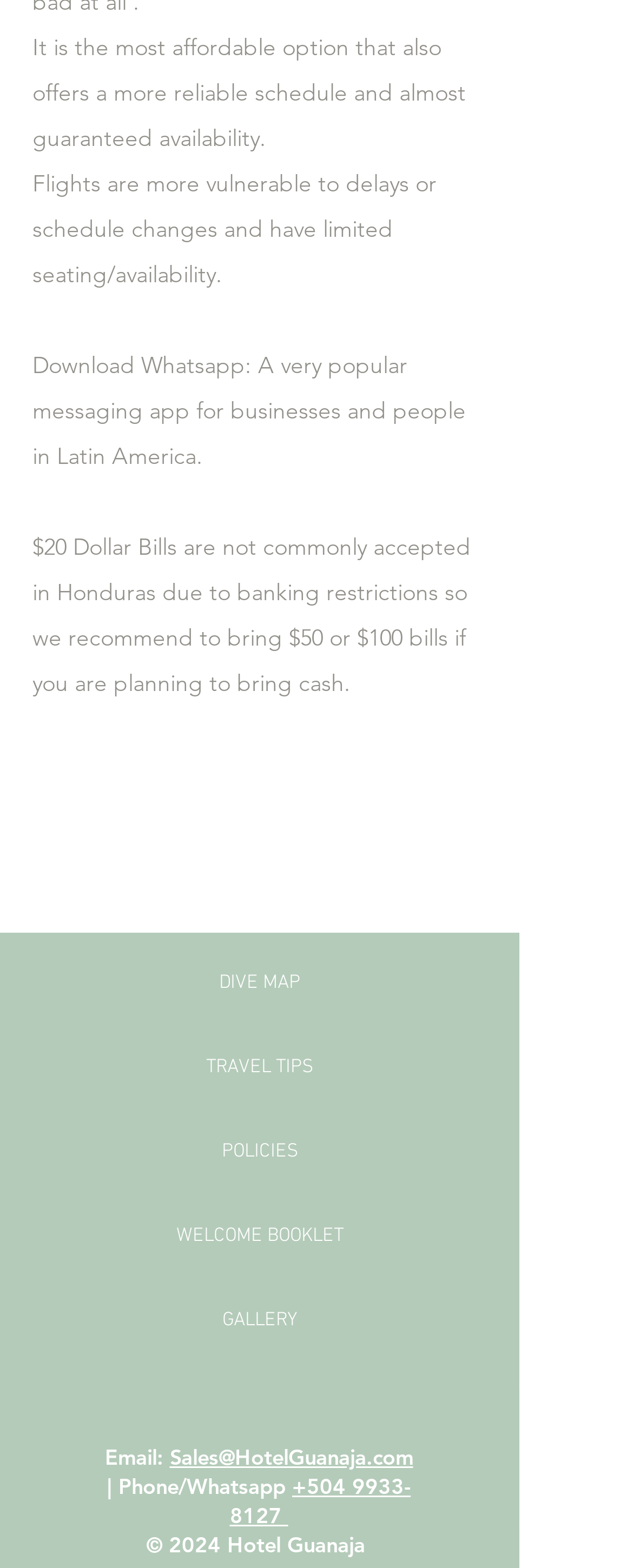Please find the bounding box coordinates of the element that you should click to achieve the following instruction: "Go to the homepage". The coordinates should be presented as four float numbers between 0 and 1: [left, top, right, bottom].

None